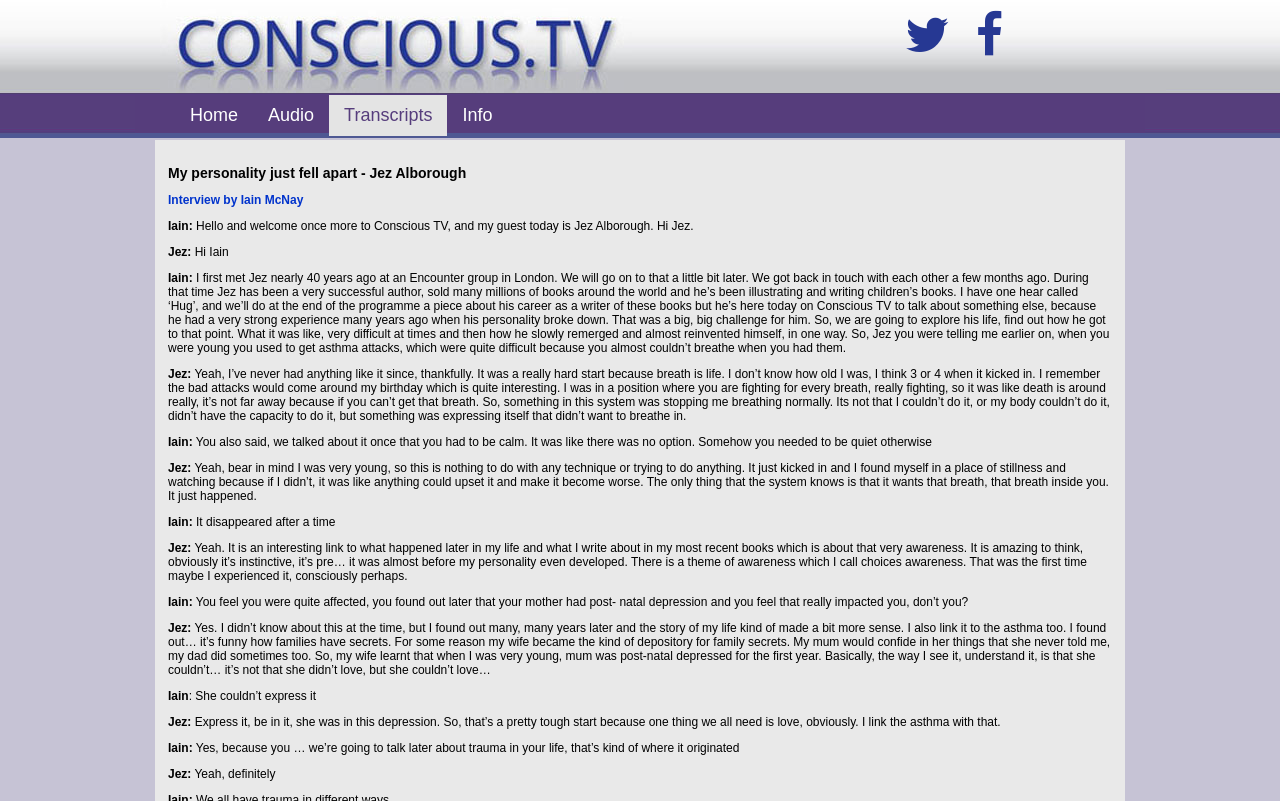Find the bounding box coordinates for the HTML element described in this sentence: "alt="ConsciousTV home"". Provide the coordinates as four float numbers between 0 and 1, in the format [left, top, right, bottom].

[0.125, 0.102, 0.911, 0.12]